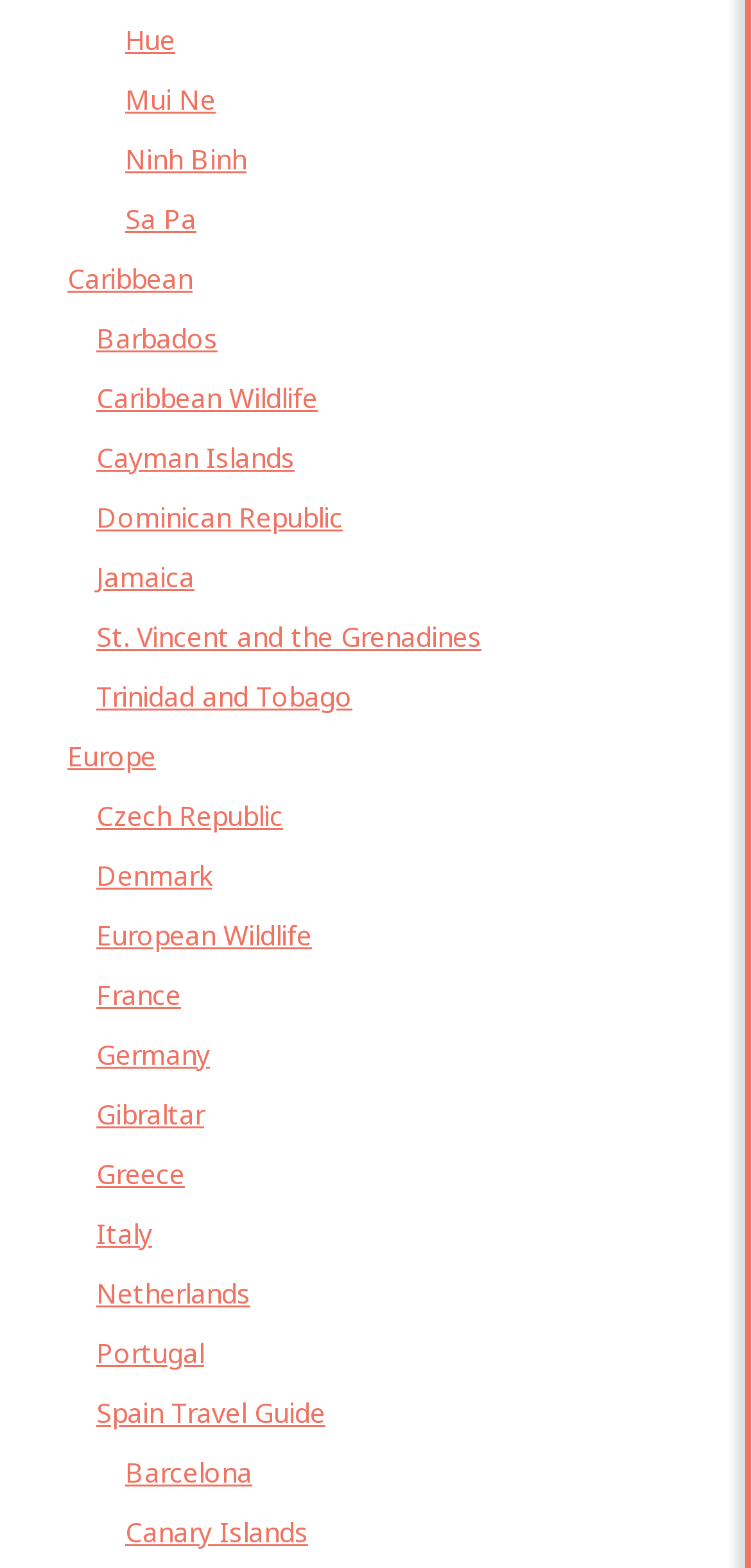Find the bounding box coordinates for the HTML element described in this sentence: "Search". Provide the coordinates as four float numbers between 0 and 1, in the format [left, top, right, bottom].

None